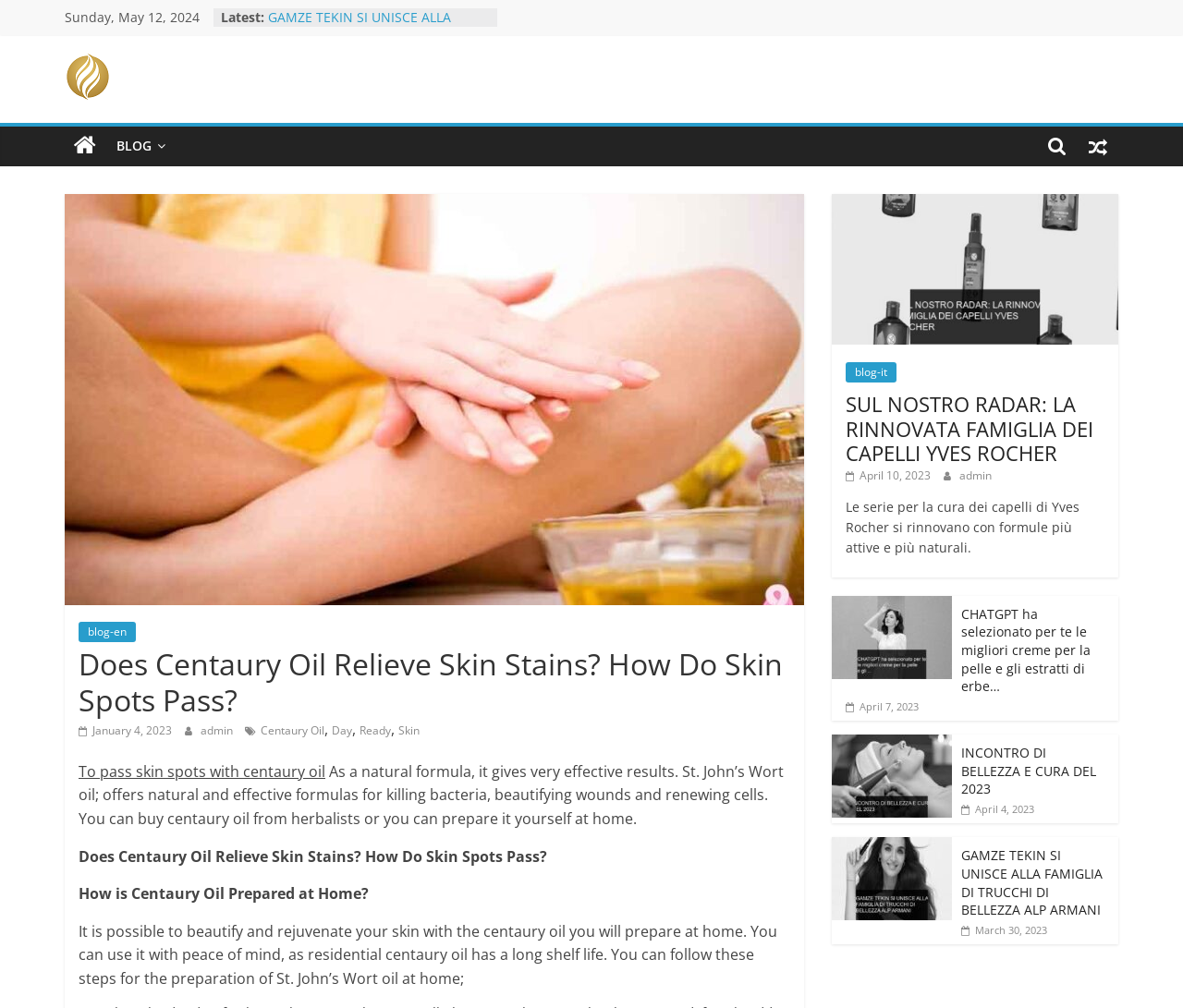From the webpage screenshot, predict the bounding box coordinates (top-left x, top-left y, bottom-right x, bottom-right y) for the UI element described here: April 4, 2023

[0.812, 0.796, 0.874, 0.809]